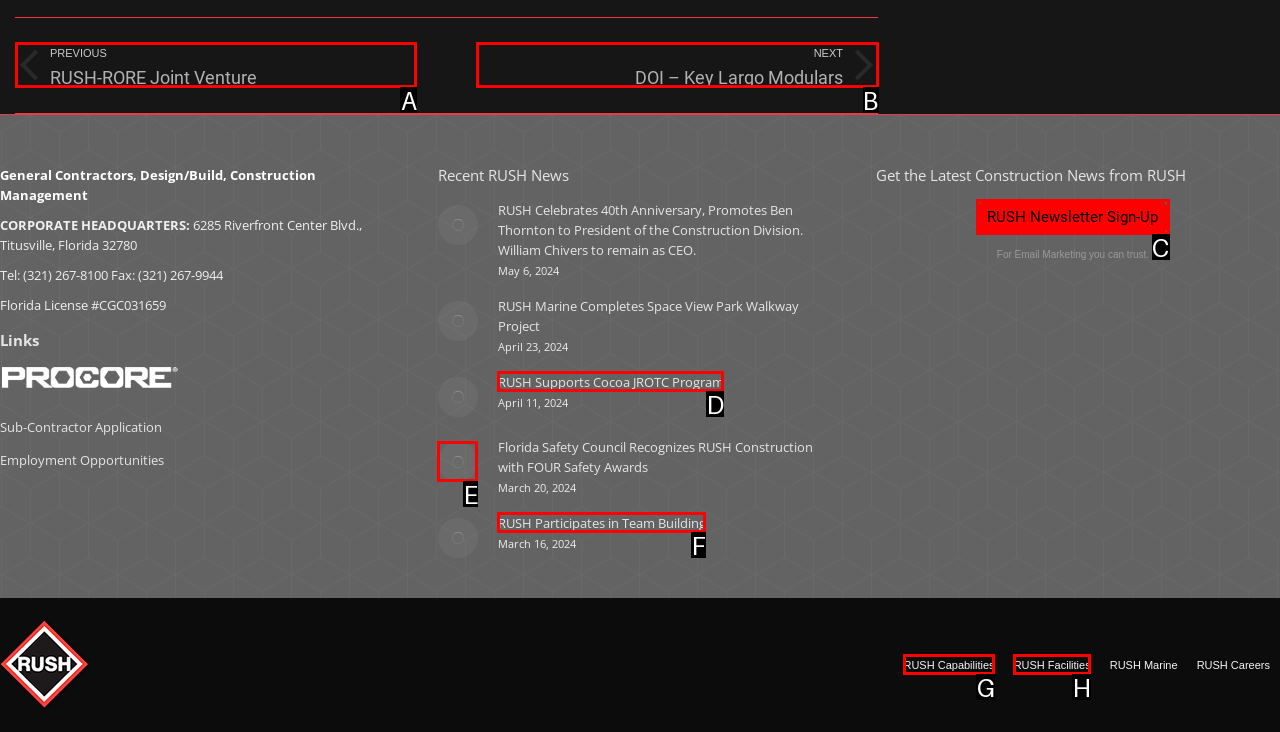Which letter corresponds to the correct option to complete the task: Click on the 'RUSH Capabilities' menu item?
Answer with the letter of the chosen UI element.

G